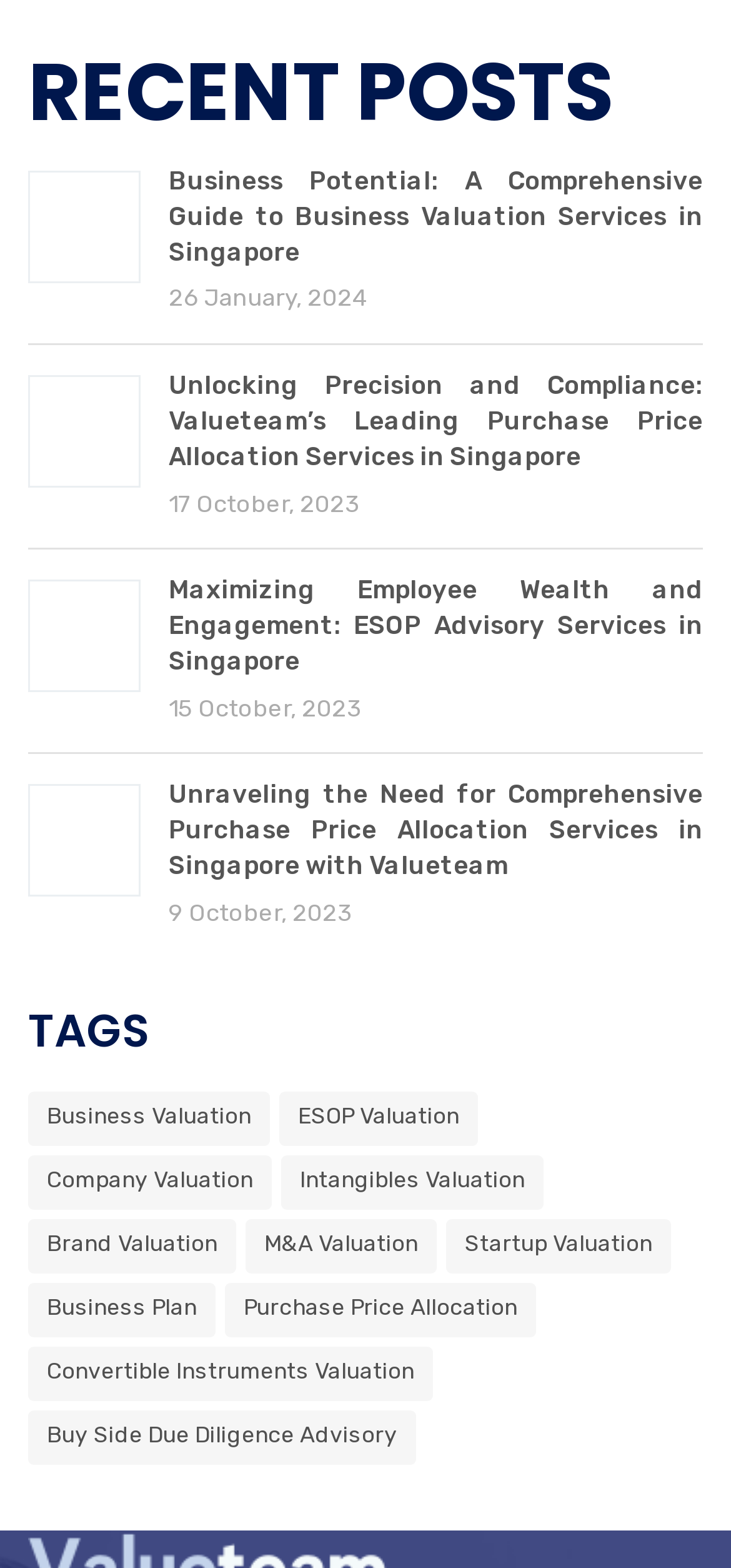Provide the bounding box coordinates in the format (top-left x, top-left y, bottom-right x, bottom-right y). All values are floating point numbers between 0 and 1. Determine the bounding box coordinate of the UI element described as: Purchase Price Allocation

[0.308, 0.819, 0.733, 0.853]